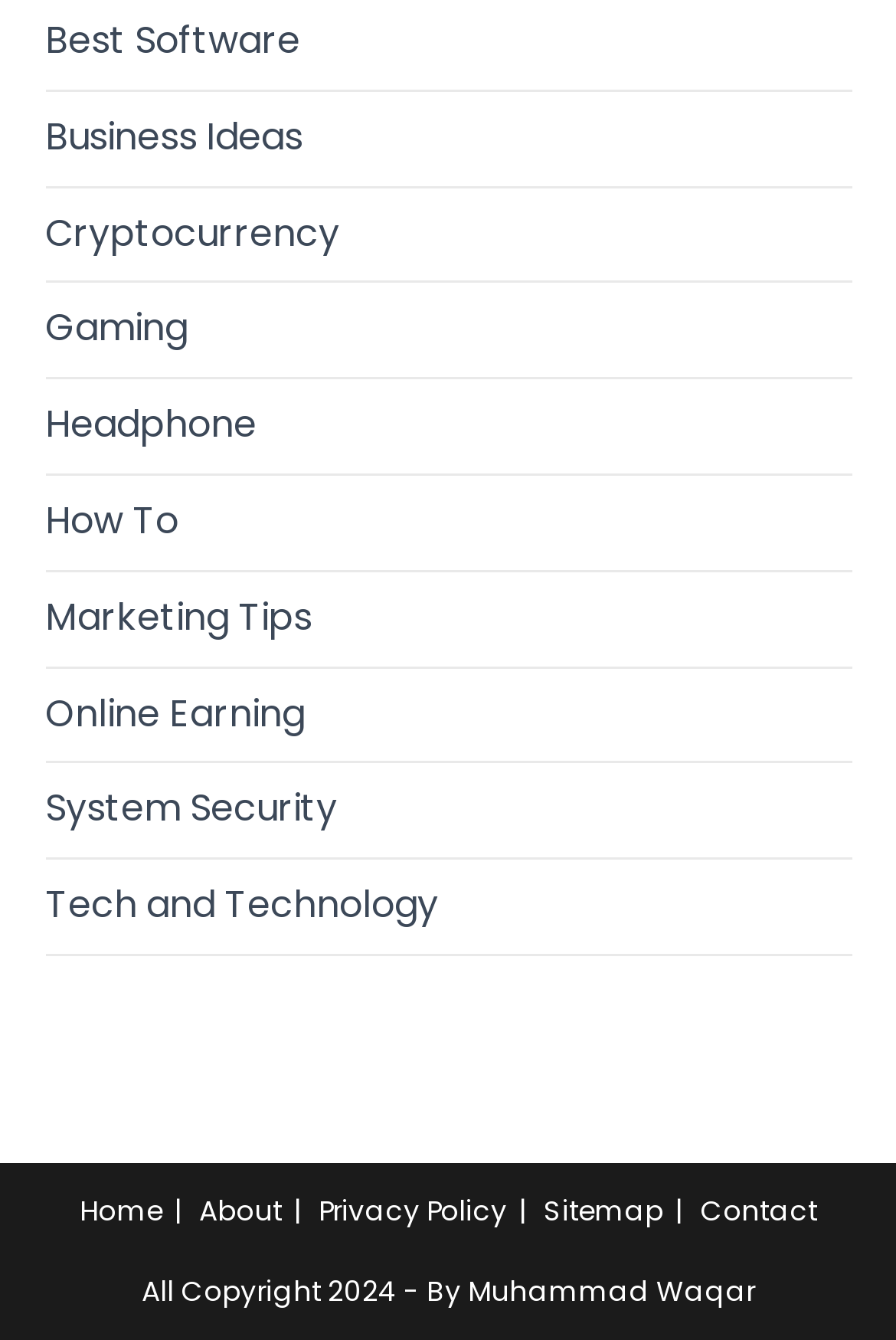What are the main categories on this website? Using the information from the screenshot, answer with a single word or phrase.

Software, Business, Cryptocurrency, etc.